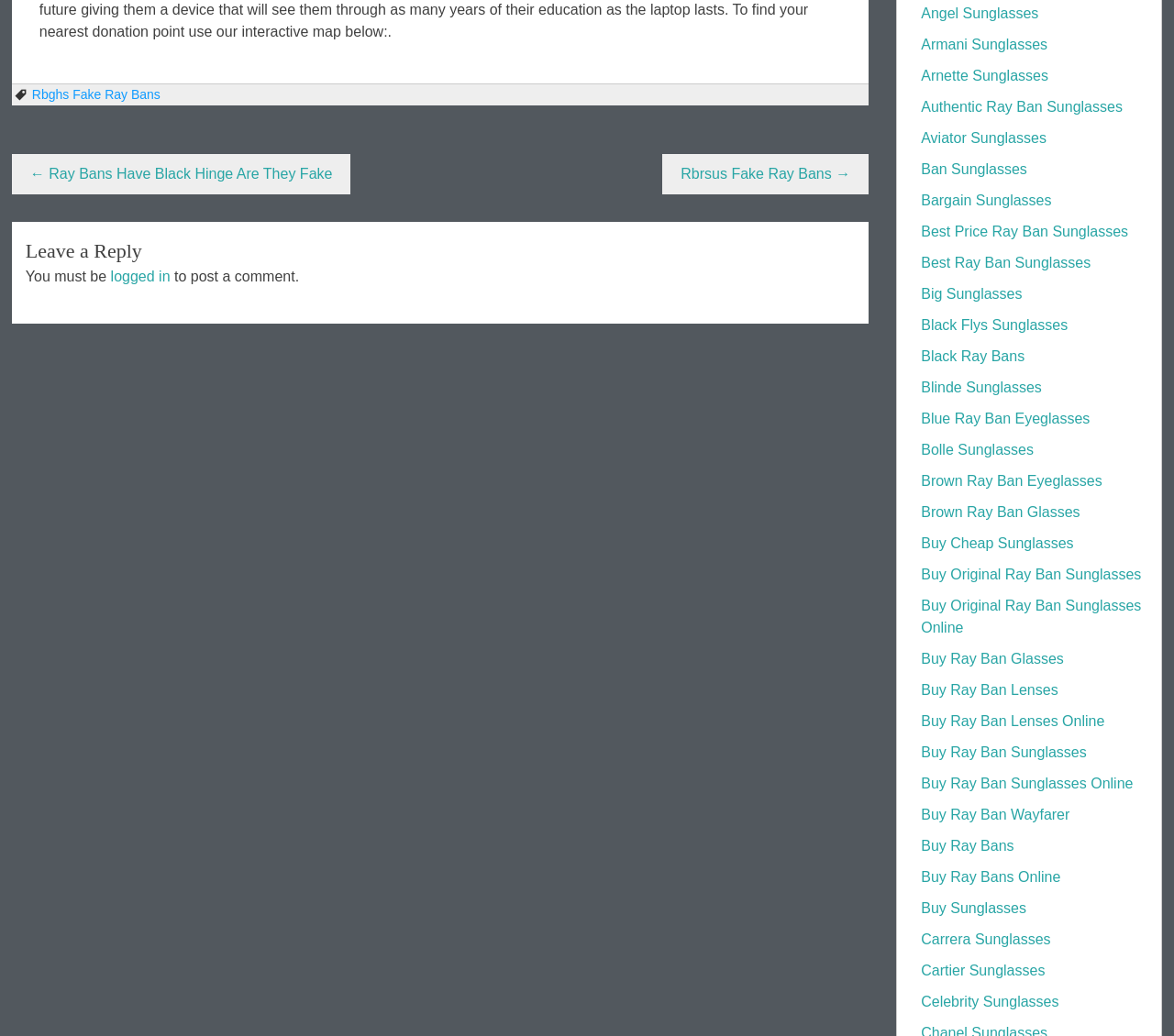Locate the bounding box coordinates of the segment that needs to be clicked to meet this instruction: "Click on 'Buy Ray Ban Sunglasses'".

[0.785, 0.719, 0.926, 0.734]